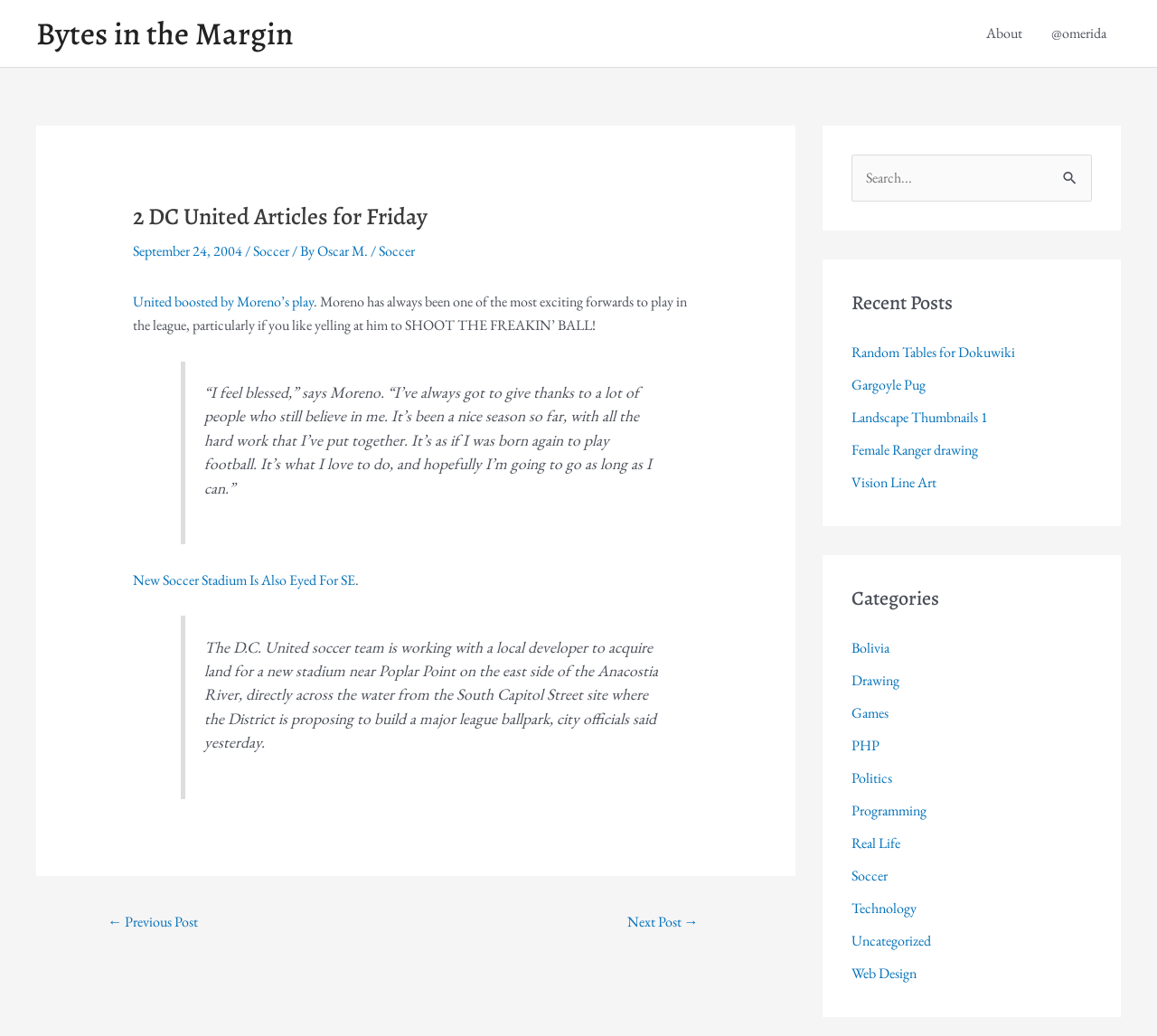Kindly provide the bounding box coordinates of the section you need to click on to fulfill the given instruction: "Click on the 'Next Post' link".

[0.501, 0.875, 0.644, 0.908]